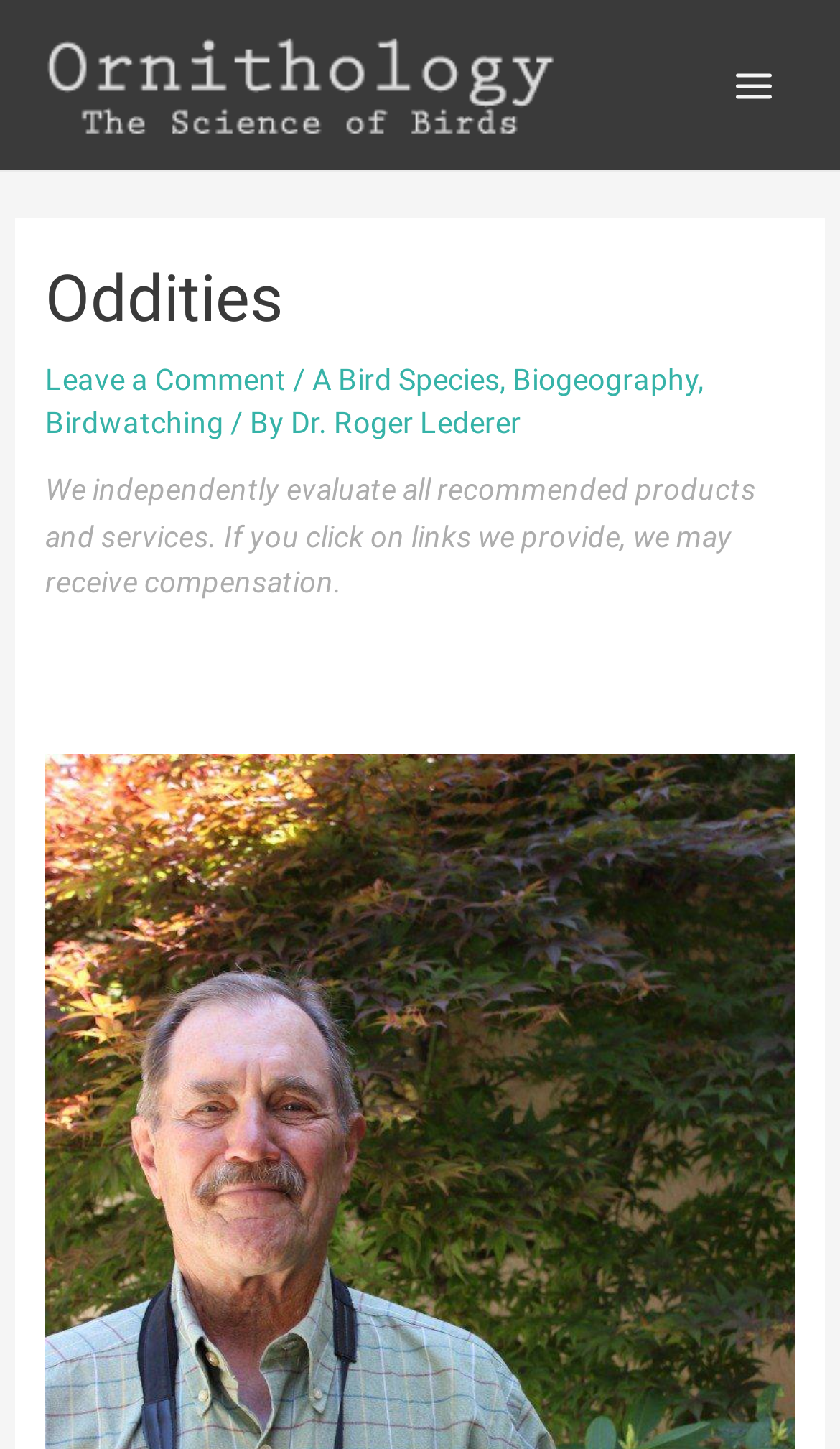Please provide the bounding box coordinates for the UI element as described: "Birdwatching". The coordinates must be four floats between 0 and 1, represented as [left, top, right, bottom].

[0.054, 0.279, 0.267, 0.303]